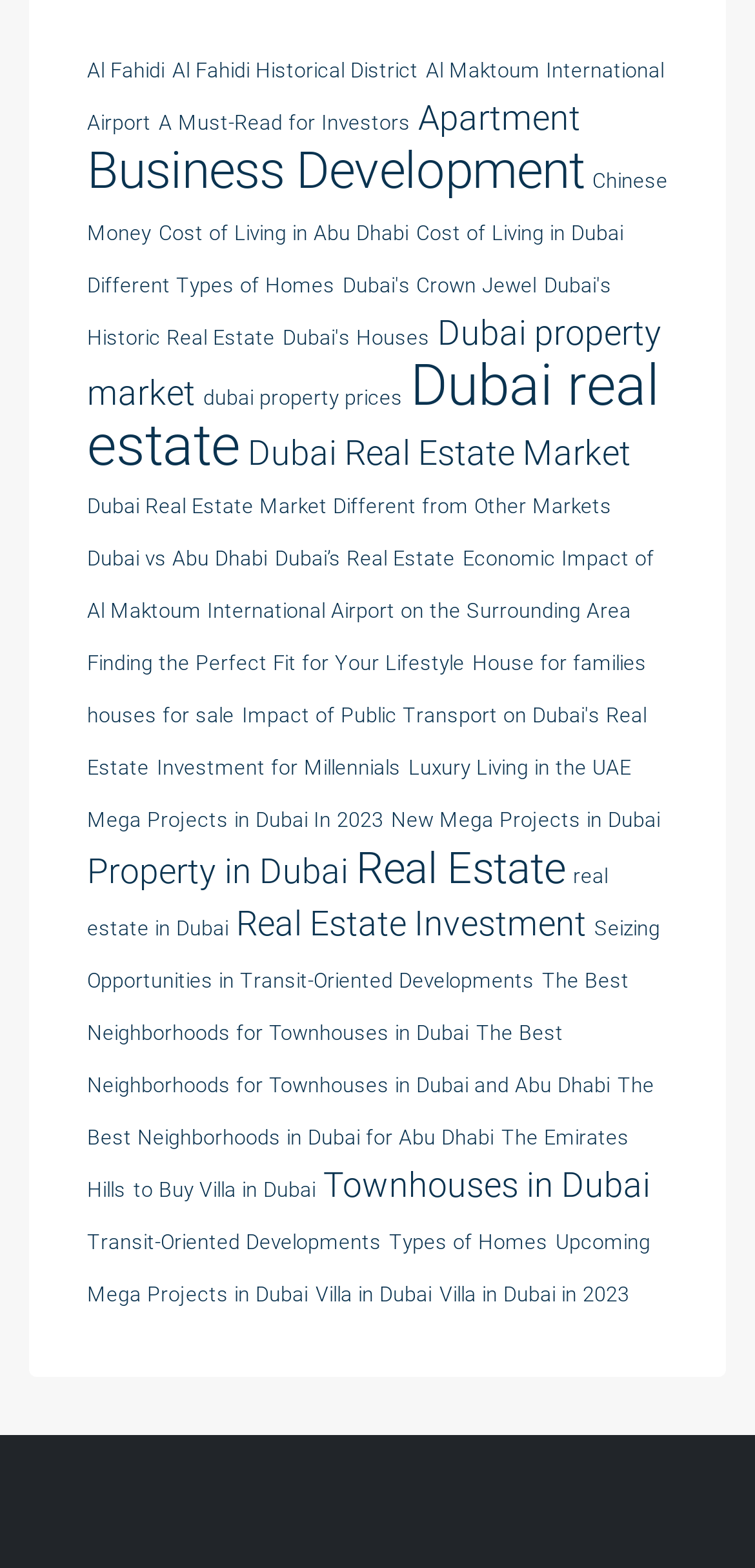Determine the bounding box coordinates for the element that should be clicked to follow this instruction: "Learn about Luxury Living in the UAE". The coordinates should be given as four float numbers between 0 and 1, in the format [left, top, right, bottom].

[0.541, 0.482, 0.836, 0.498]